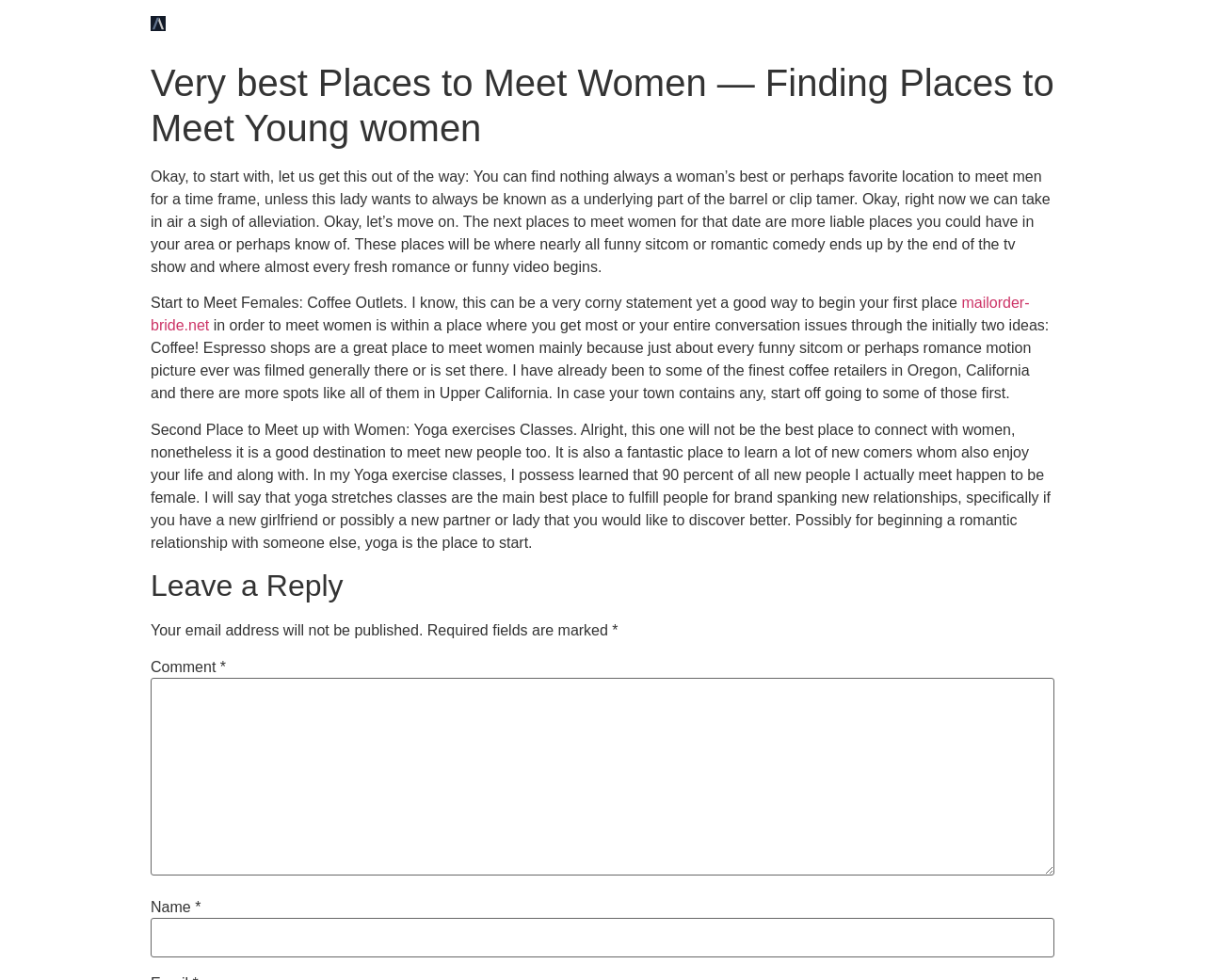Extract the bounding box coordinates for the UI element described as: "mailorder-bride.net".

[0.125, 0.301, 0.854, 0.34]